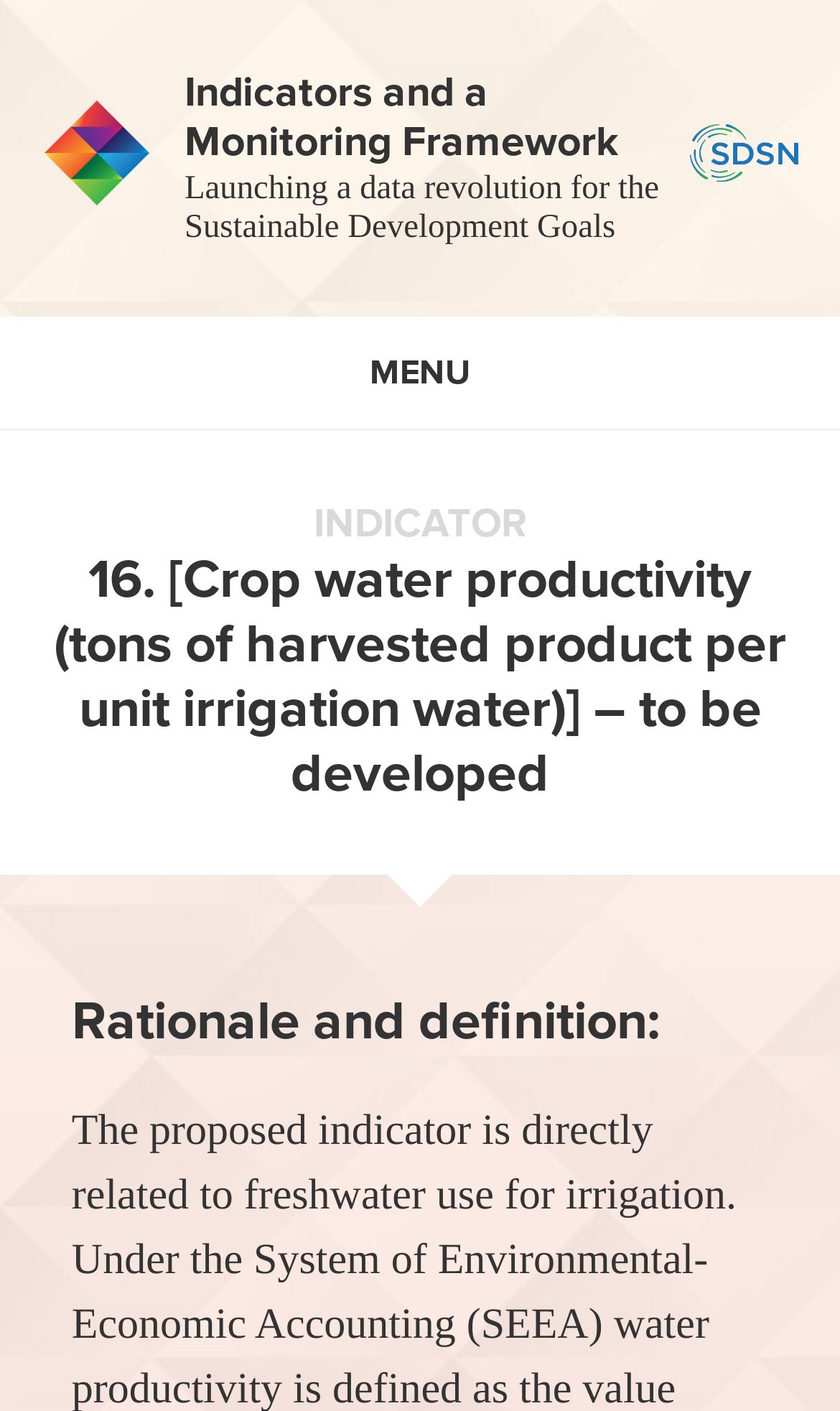Extract the primary headline from the webpage and present its text.

Indicators and a Monitoring Framework